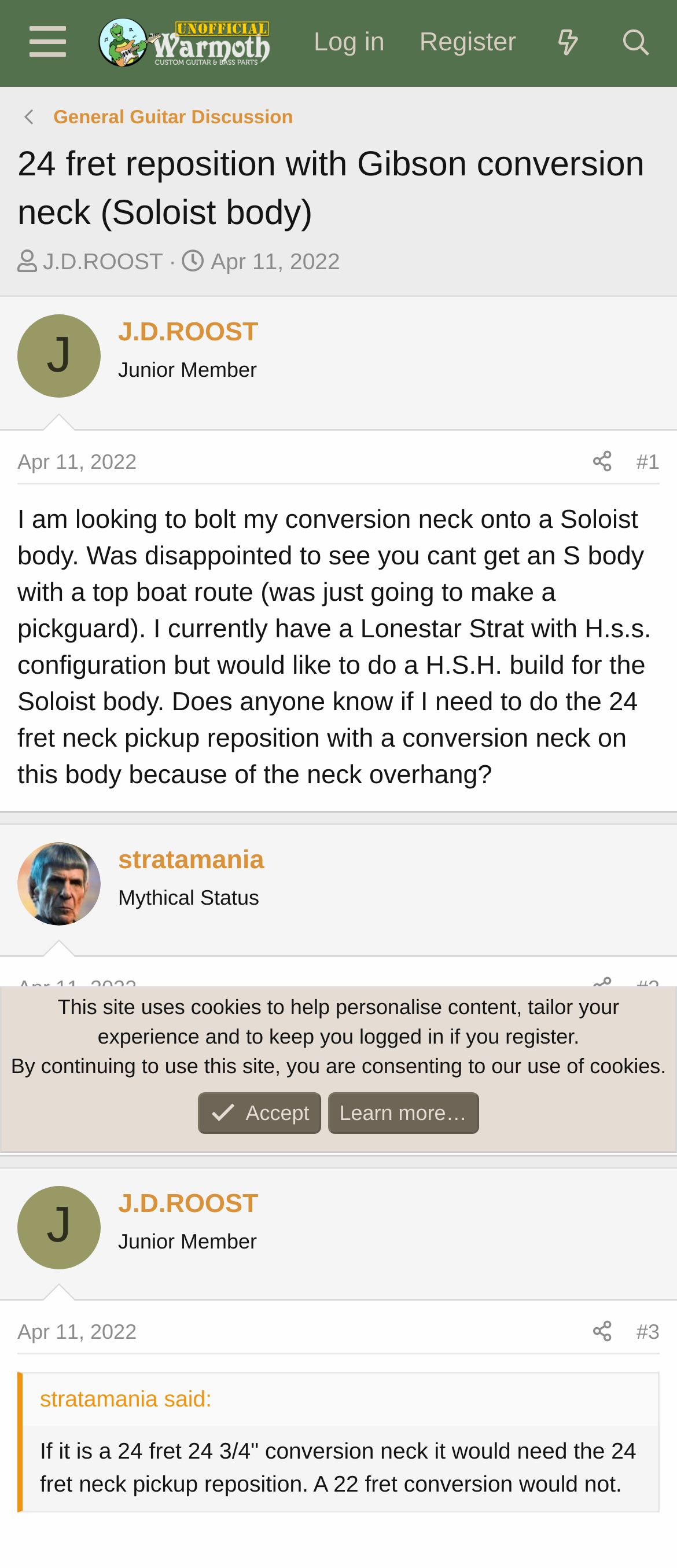Reply to the question below using a single word or brief phrase:
How many posts are in the thread?

3